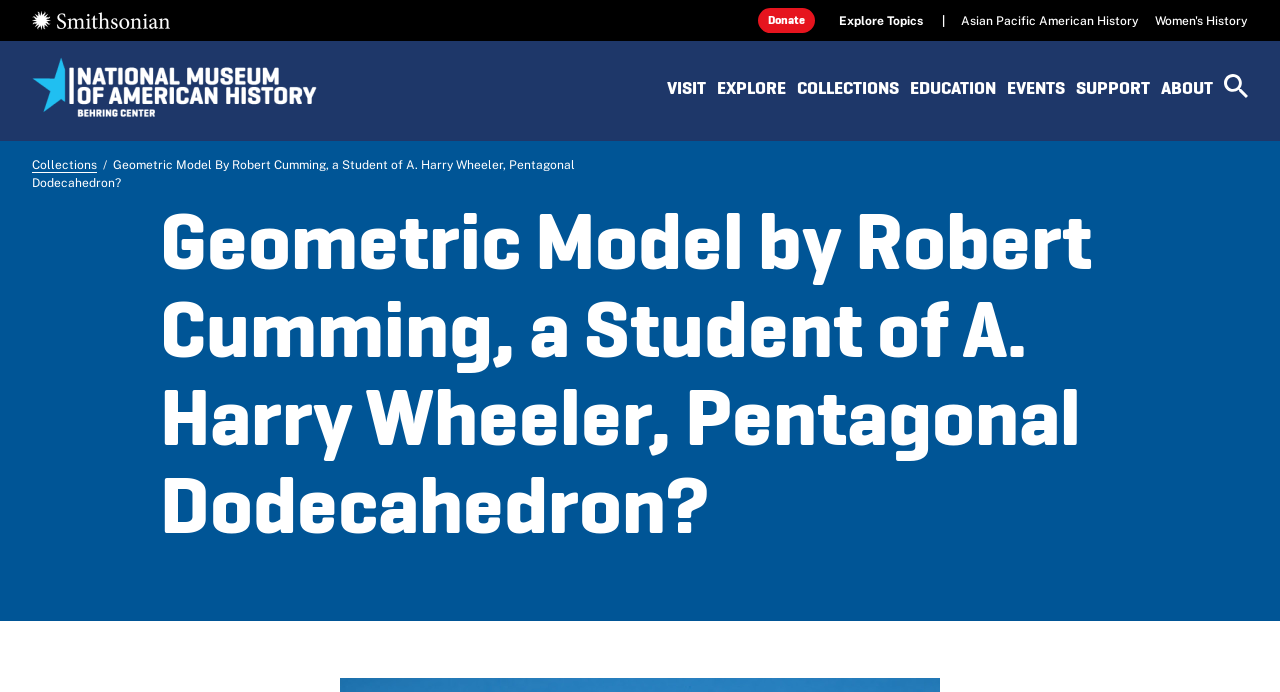Describe all significant elements and features of the webpage.

The webpage is about the National Museum of American History, with a focus on a specific geometric model, the Pentagonal Dodecahedron. At the top left corner, there is a link to the Smithsonian institution, accompanied by a small image. Next to it, there is a "Donate" button. On the top right corner, there are links to explore different topics, including Asian Pacific American History and Women's History.

Below the top section, there is a navigation menu with links to various sections of the website, including VISIT, EXPLORE, COLLECTIONS, EDUCATION, EVENTS, SUPPORT, ABOUT, and SEARCH. This menu spans across the top of the page, with each link positioned next to each other.

Further down, there is a breadcrumb navigation section, which displays the current page's location within the website's hierarchy. This section is headed by a "Breadcrumb" title and includes links to previous pages, including "Collections".

The main content of the page is dedicated to the geometric model, with a heading that reads "Geometric Model by Robert Cumming, a Student of A. Harry Wheeler, Pentagonal Dodecahedron?". Below this heading, there is a static text that provides more information about the model, describing its faces and structure.